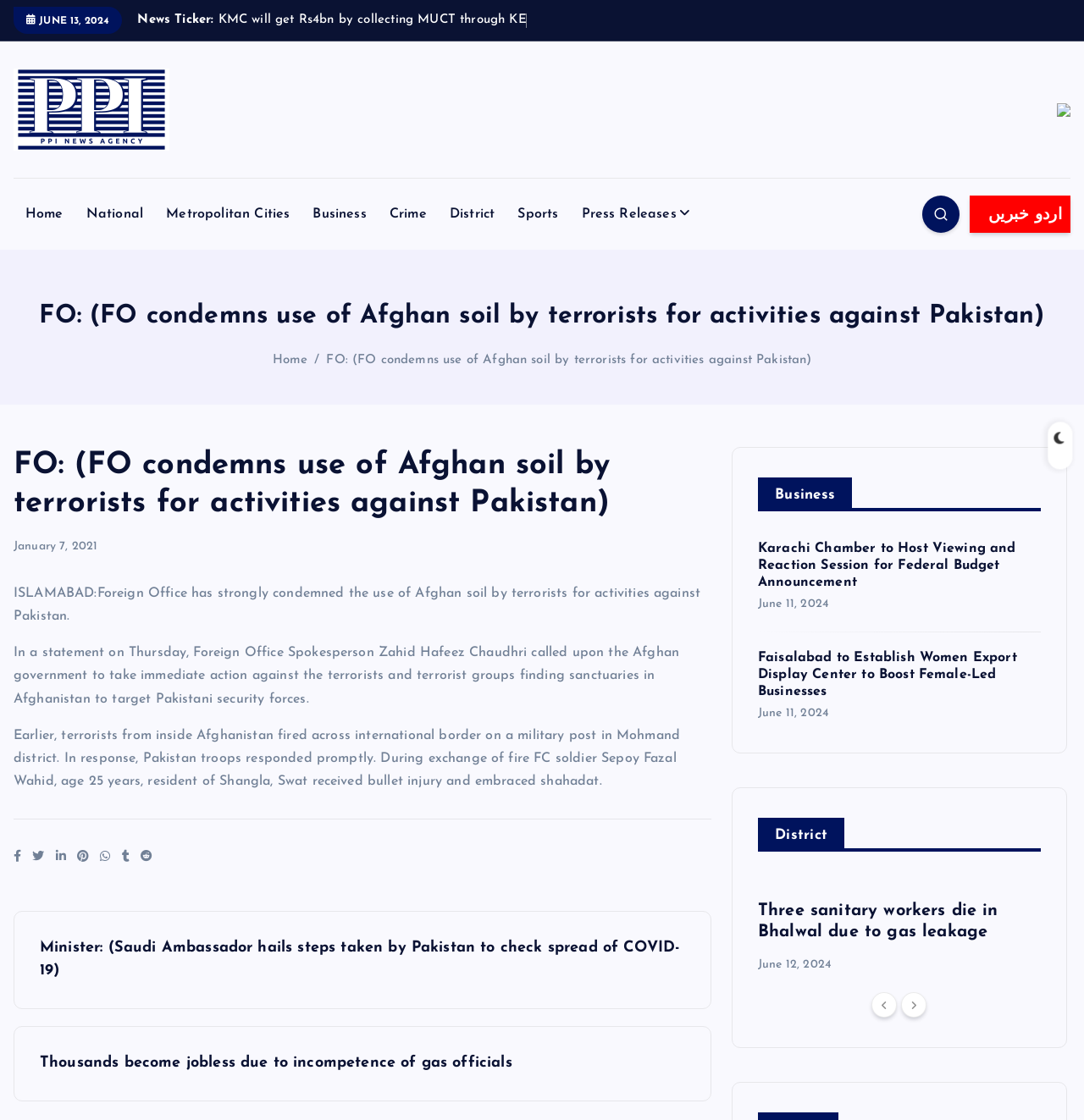Create a detailed summary of the webpage's content and design.

This webpage appears to be a news article from PPI News Agency, with a focus on national news. At the top of the page, there is a news ticker with a series of single-character links, likely representing different news categories. Below the ticker, there is a logo and a link to the PPI News Agency homepage.

The main article is titled "FO: (FO condemns use of Afghan soil by terrorists for activities against Pakistan)" and is dated January 7, 2021. The article discusses the Foreign Office's condemnation of the use of Afghan soil by terrorists against Pakistan and includes quotes from the Foreign Office Spokesperson.

To the right of the main article, there is a sidebar with links to various news categories, including Home, National, Metropolitan Cities, Business, Crime, District, Sports, and Press Releases. There is also a button with an image, likely representing a search function.

At the bottom of the page, there is a footer with links to social media platforms and a section titled "Posts" with links to related news articles. The footer also includes a section titled "Business" with links to business-related news articles.

The overall layout of the page is organized, with clear headings and concise text. The use of links and buttons makes it easy to navigate to different sections of the website.